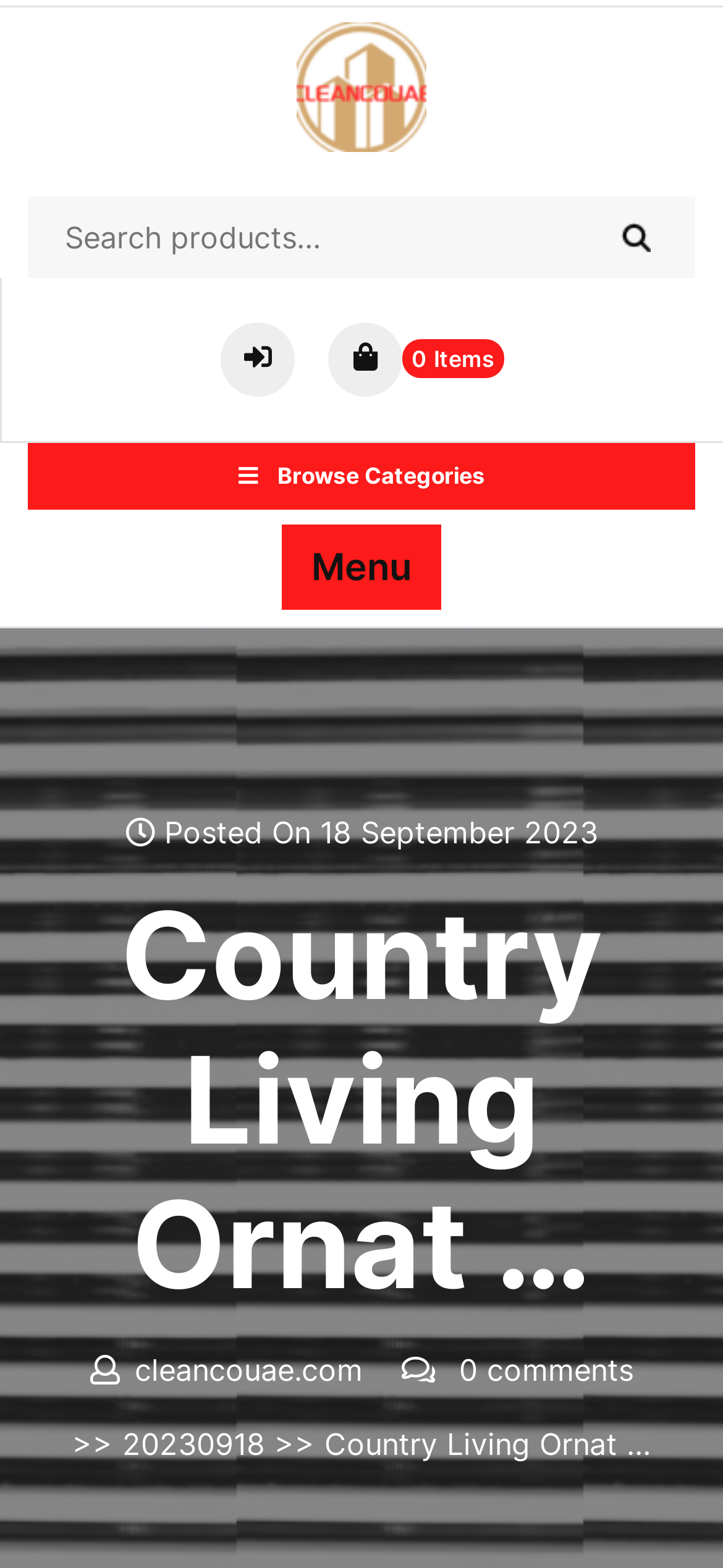Using the element description: "20230918", determine the bounding box coordinates. The coordinates should be in the format [left, top, right, bottom], with values between 0 and 1.

[0.169, 0.909, 0.367, 0.933]